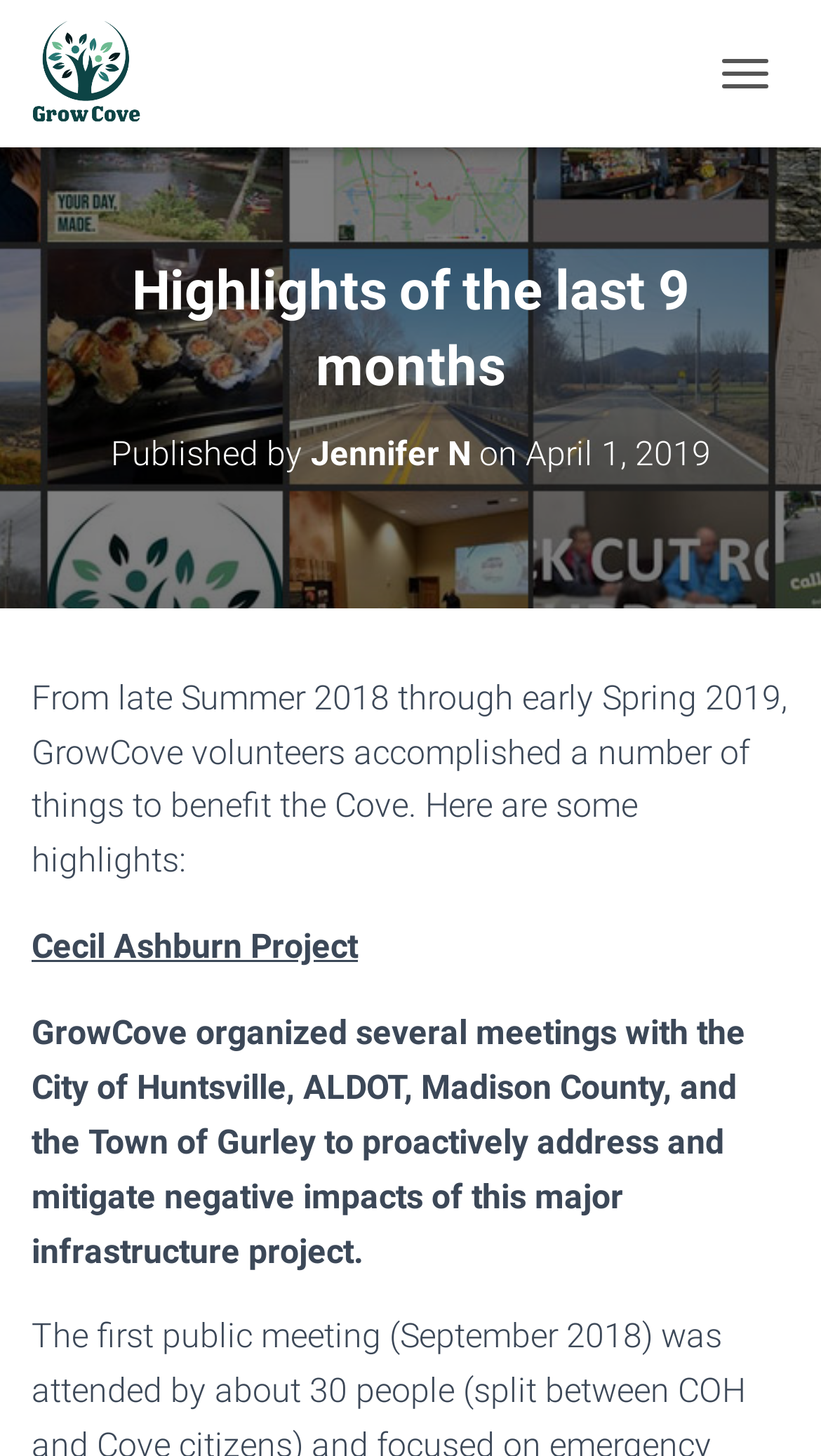Locate and provide the bounding box coordinates for the HTML element that matches this description: "title="GrowCove"".

[0.038, 0.014, 0.209, 0.087]